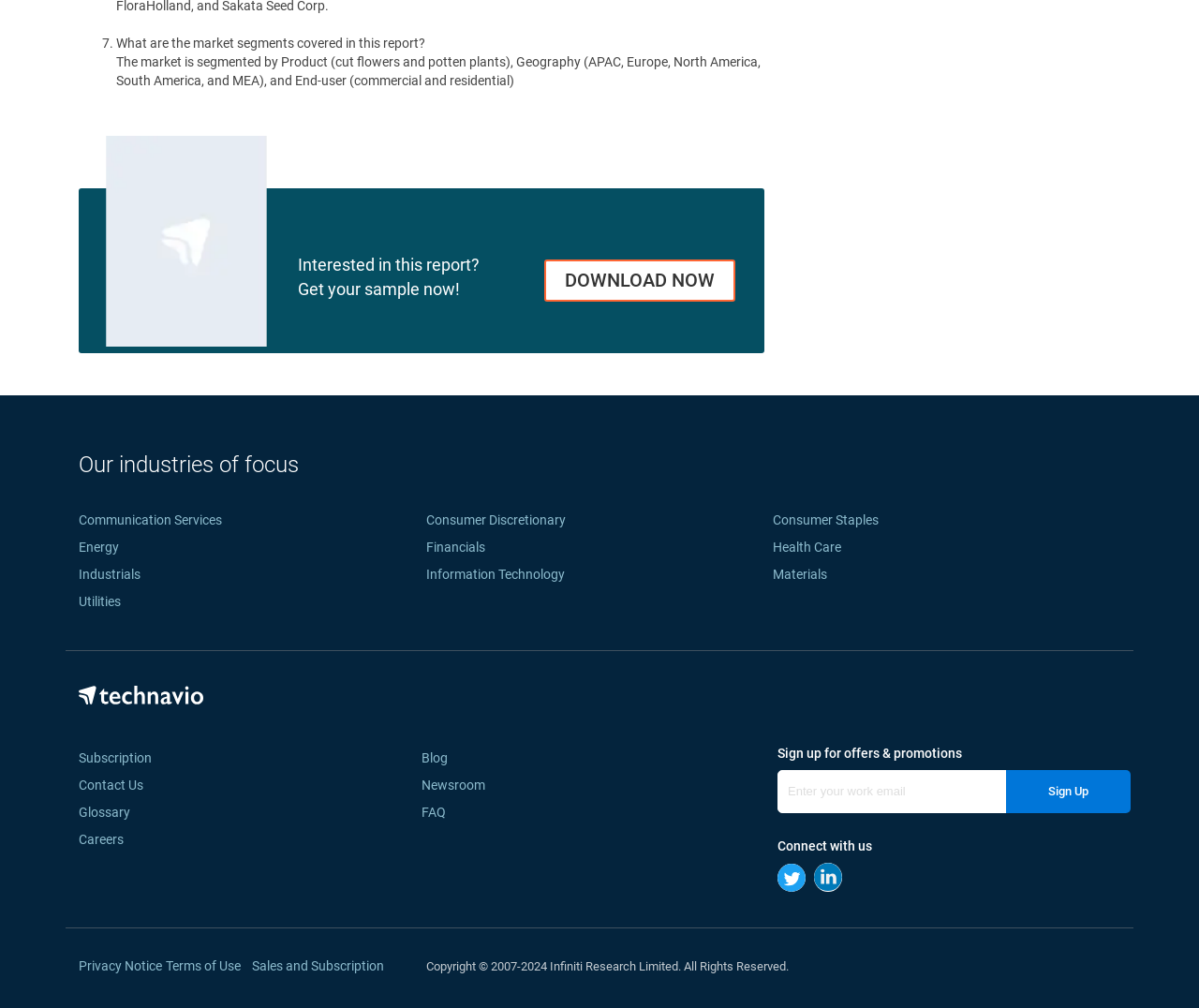What is the purpose of the textbox?
Answer the question with just one word or phrase using the image.

Enter work email